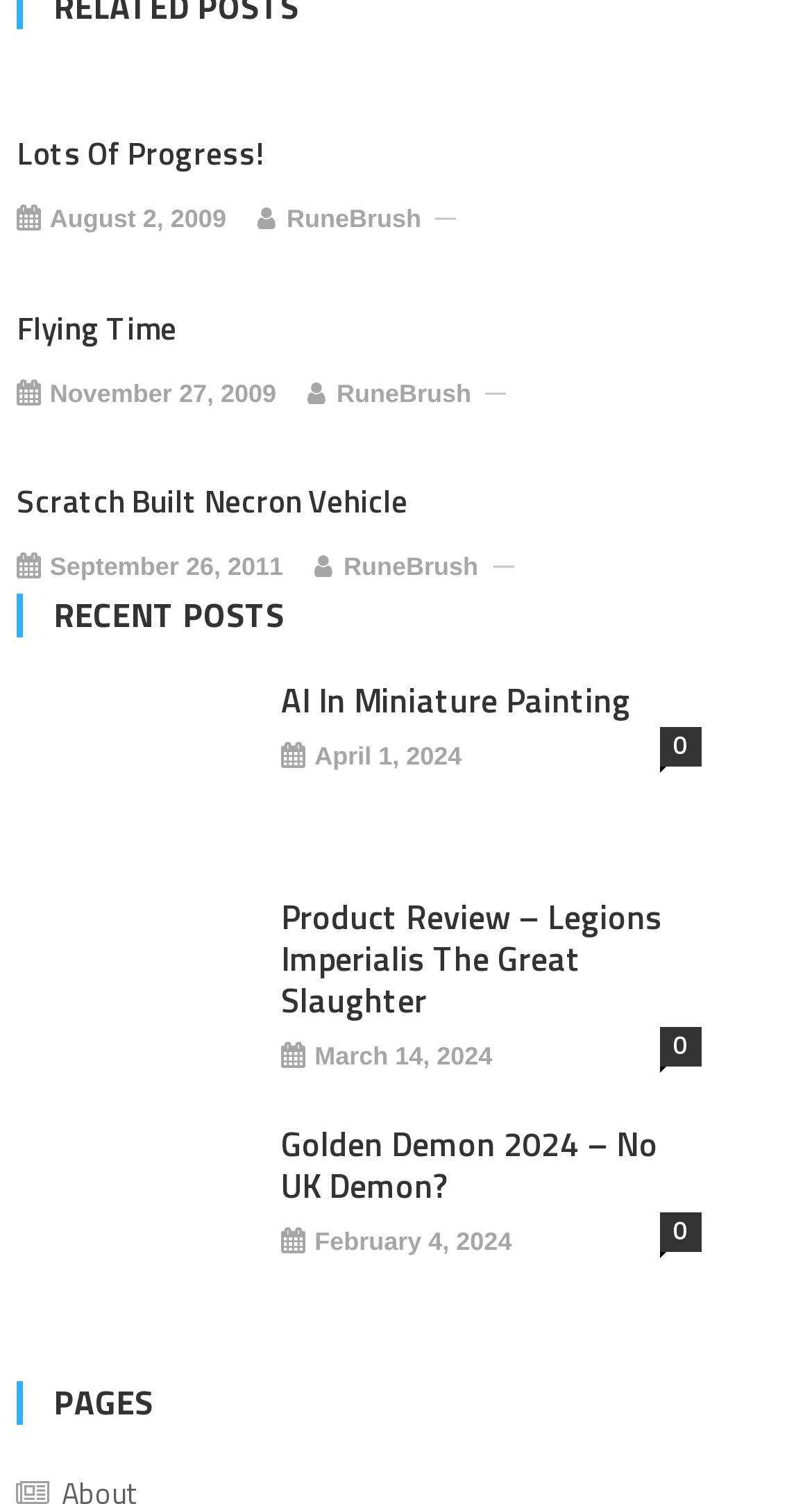Indicate the bounding box coordinates of the element that must be clicked to execute the instruction: "Click on 'Lots Of Progress!' to view the post". The coordinates should be given as four float numbers between 0 and 1, i.e., [left, top, right, bottom].

[0.02, 0.088, 0.98, 0.116]